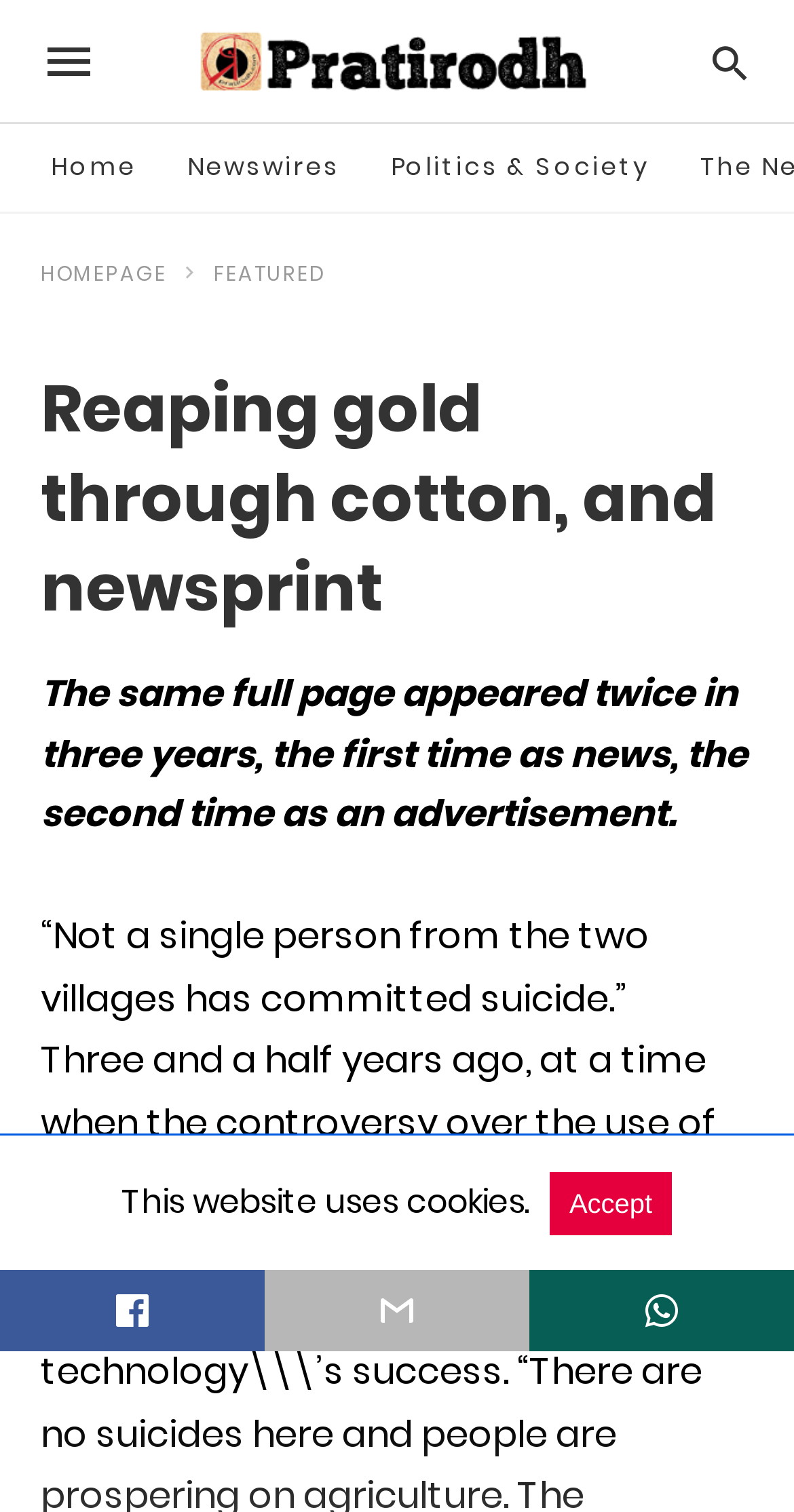What are the main categories of news on this website?
Refer to the screenshot and respond with a concise word or phrase.

Home, Newswires, Politics & Society